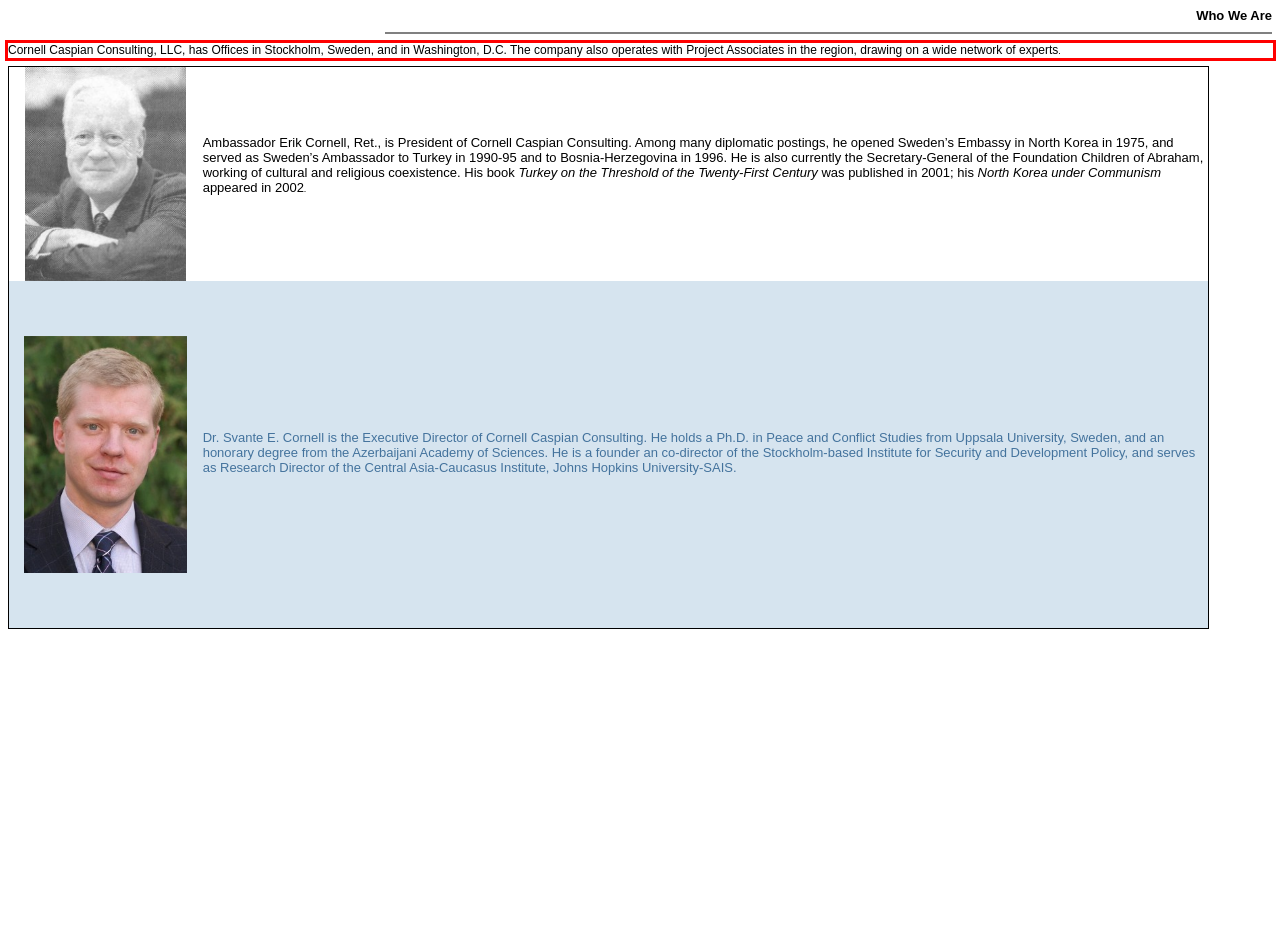Within the screenshot of the webpage, locate the red bounding box and use OCR to identify and provide the text content inside it.

Cornell Caspian Consulting, LLC, has Offices in Stockholm, Sweden, and in Washington, D.C. The company also operates with Project Associates in the region, drawing on a wide network of experts.